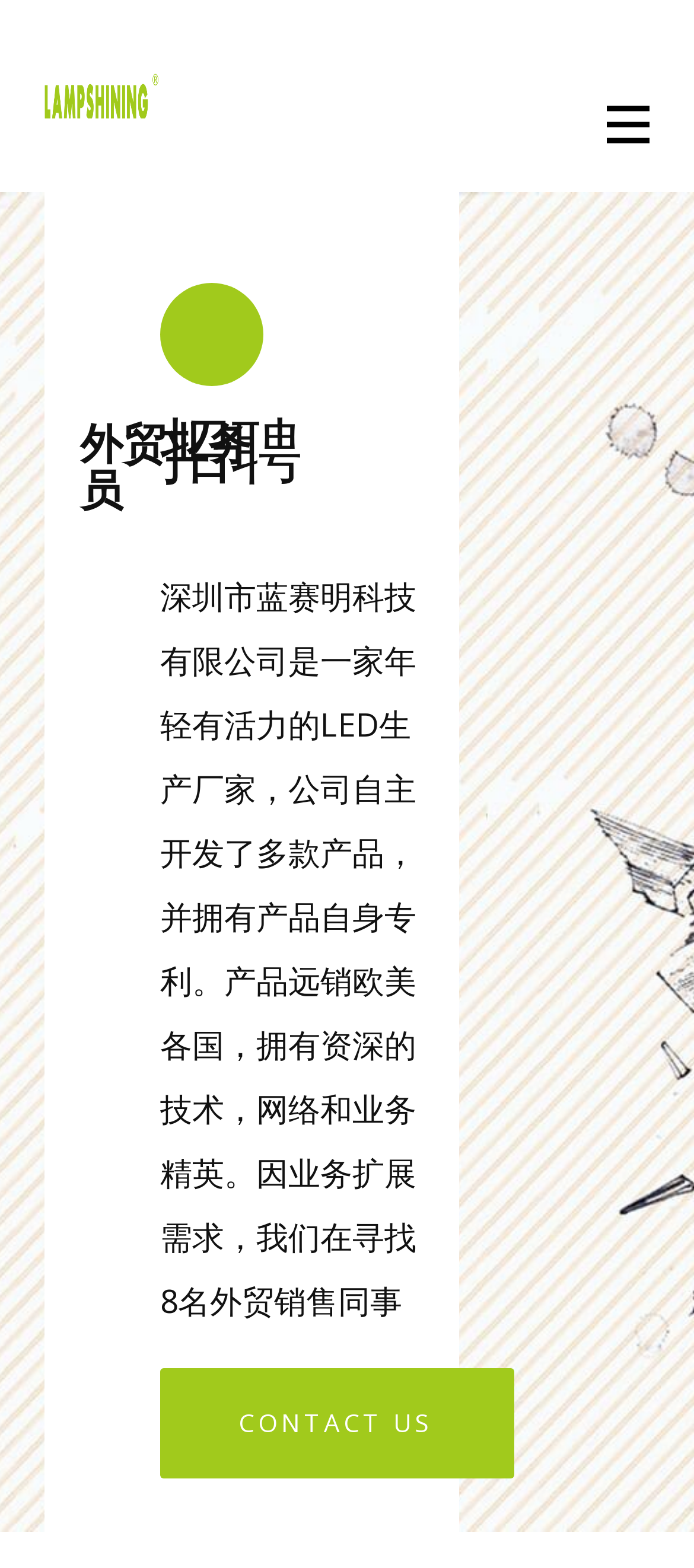What is the purpose of the 'CONTACT US' link?
Please answer the question as detailed as possible based on the image.

The 'CONTACT US' link is likely used to allow users to contact the company, possibly to inquire about the recruitment or other business-related matters.